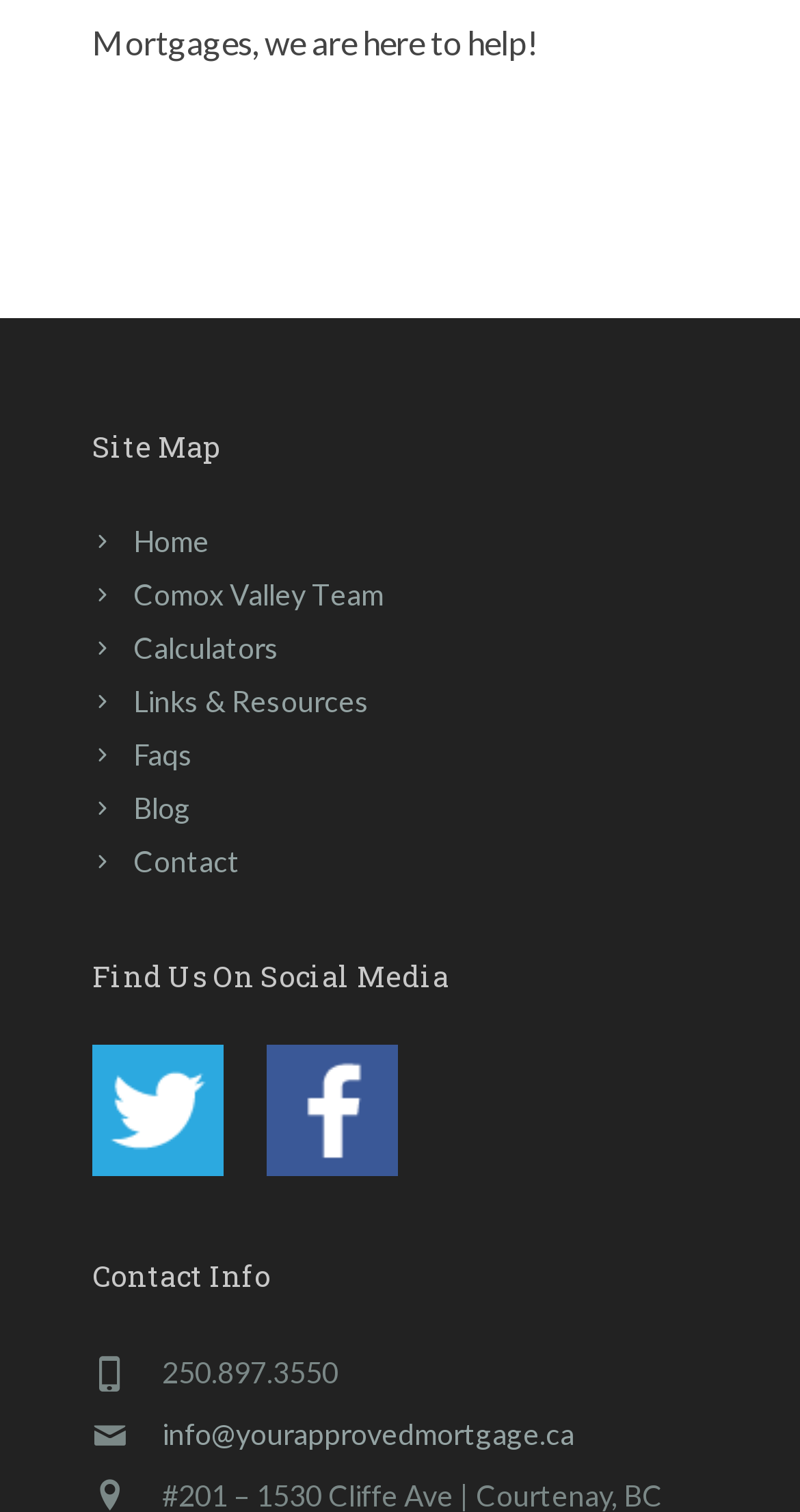What is the first link on the webpage?
Look at the image and answer the question using a single word or phrase.

Home